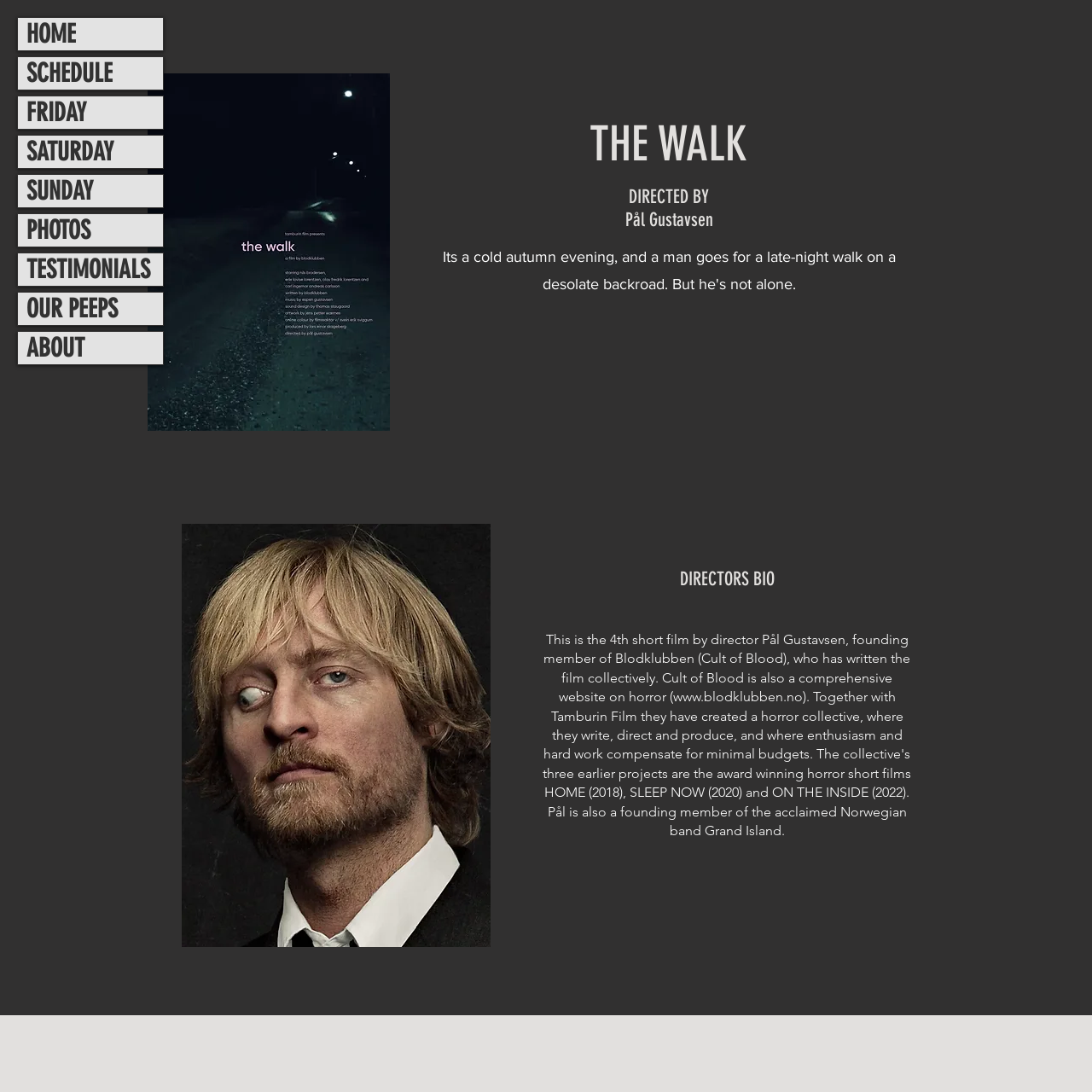Identify the bounding box coordinates for the UI element described as follows: OUR PEEPS. Use the format (top-left x, top-left y, bottom-right x, bottom-right y) and ensure all values are floating point numbers between 0 and 1.

[0.016, 0.268, 0.149, 0.298]